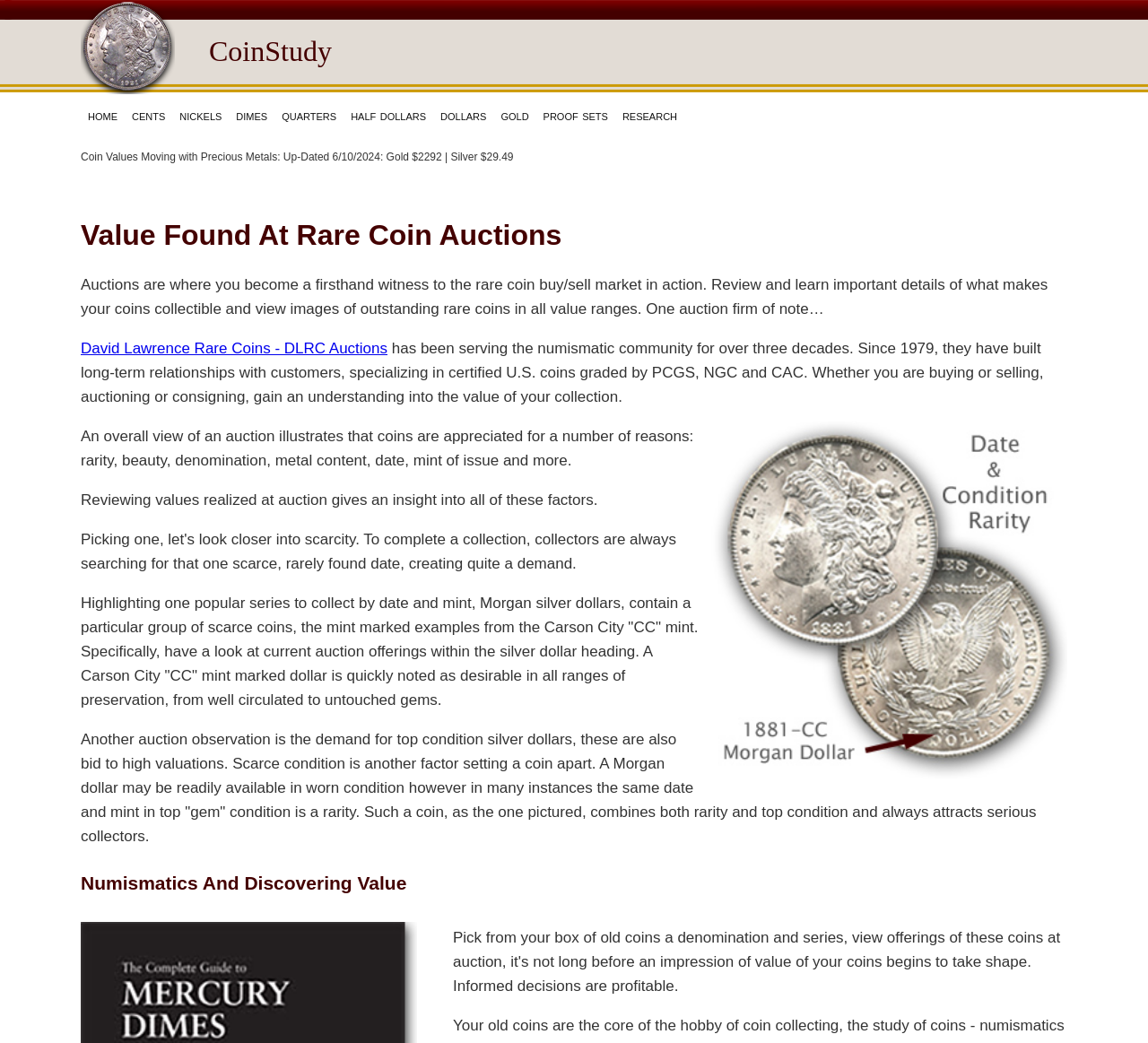What is the Carson City 'CC' mint?
Provide a detailed and well-explained answer to the question.

The webpage mentions that the Carson City 'CC' mint produced scarce coins, specifically Morgan silver dollars, and that these coins are desirable in all ranges of preservation, from well circulated to untouched gems.